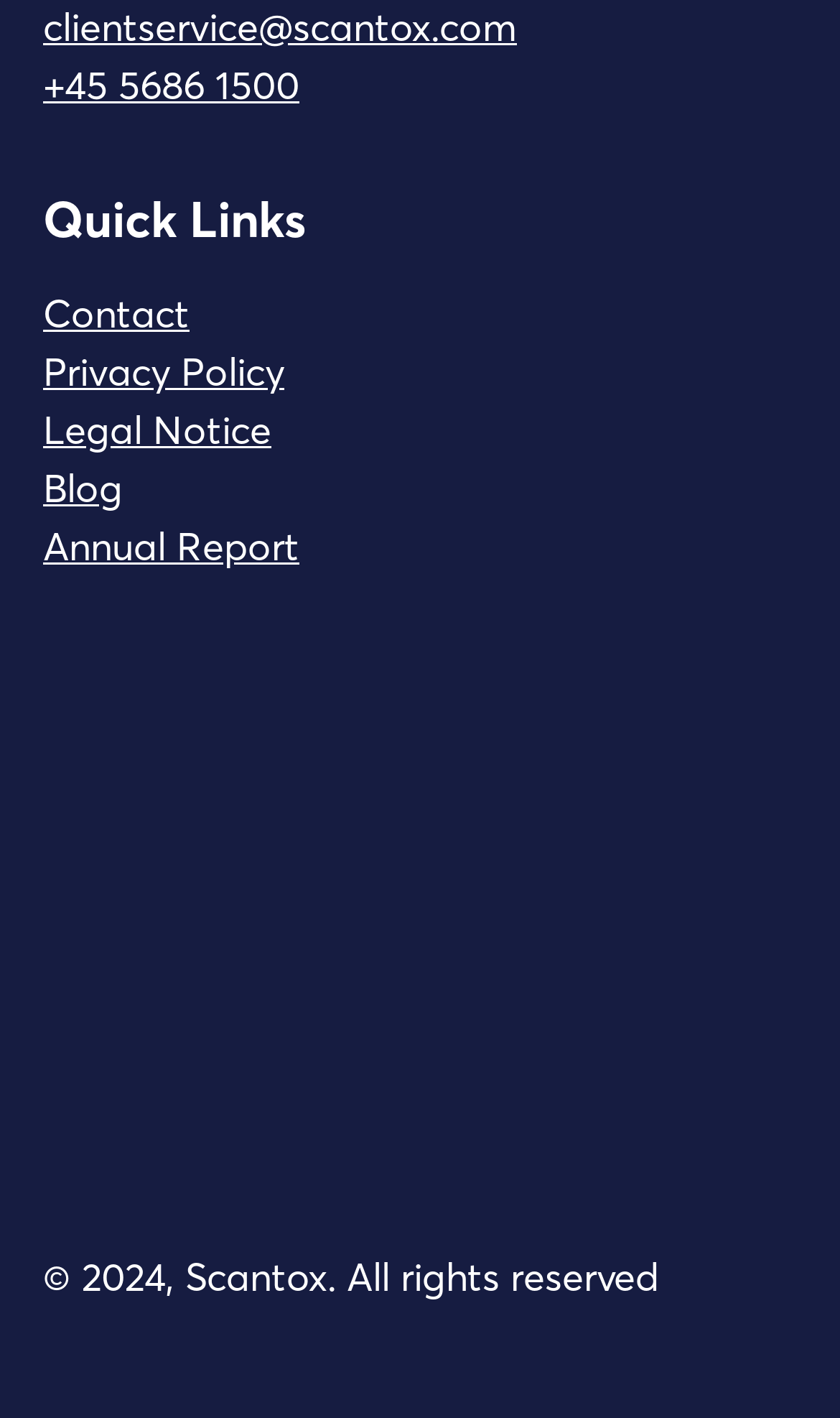What is the email address to contact the client service?
Using the image, provide a detailed and thorough answer to the question.

The email address can be found at the top of the webpage, which is 'clientservice@scantox.com', indicating that it is the contact email for client service.